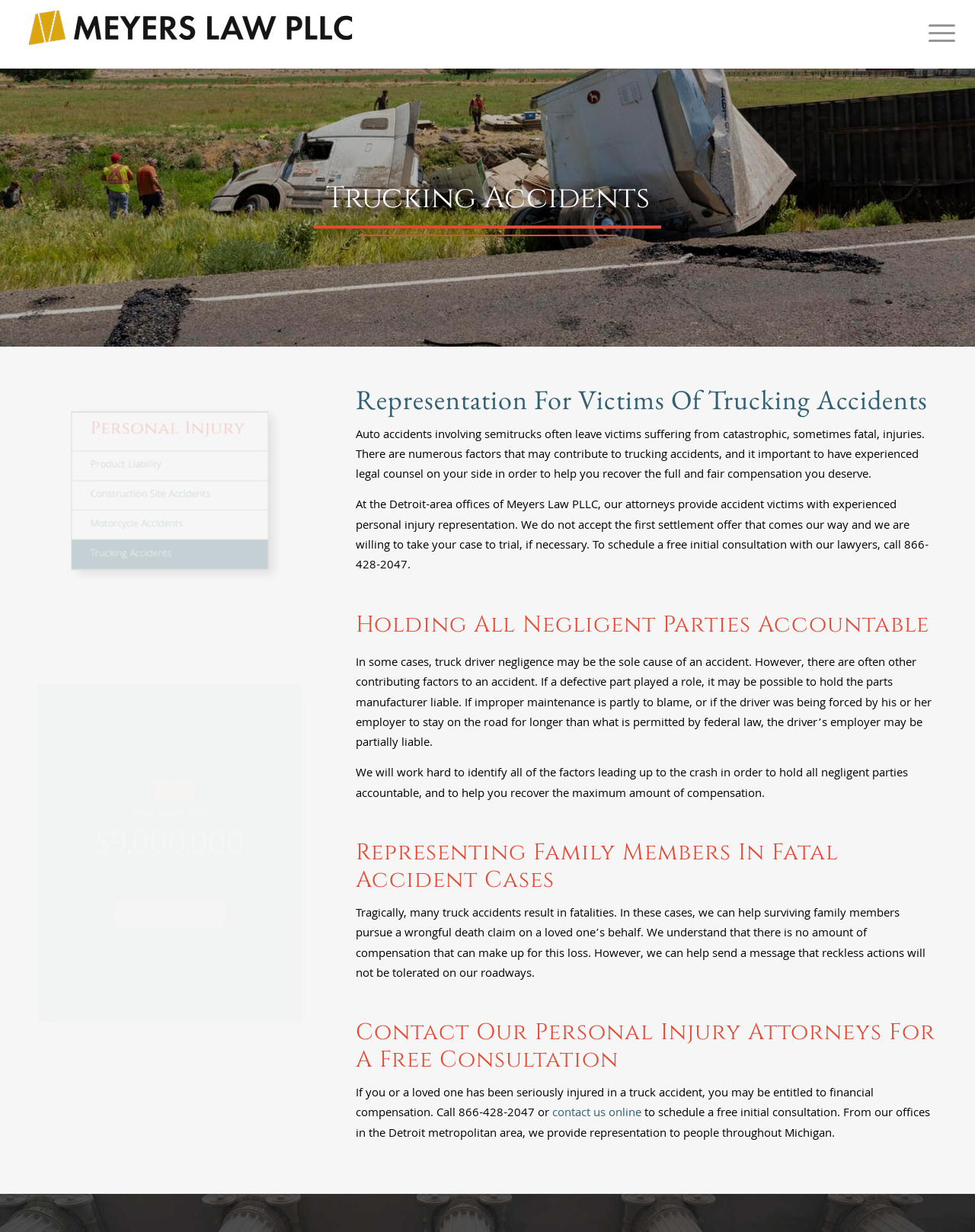With reference to the screenshot, provide a detailed response to the question below:
What is the amount of a brain injury case?

I found the heading '$9,000,000' which is present next to the heading 'Brain Injury Case', indicating that the amount of the brain injury case is $9,000,000.